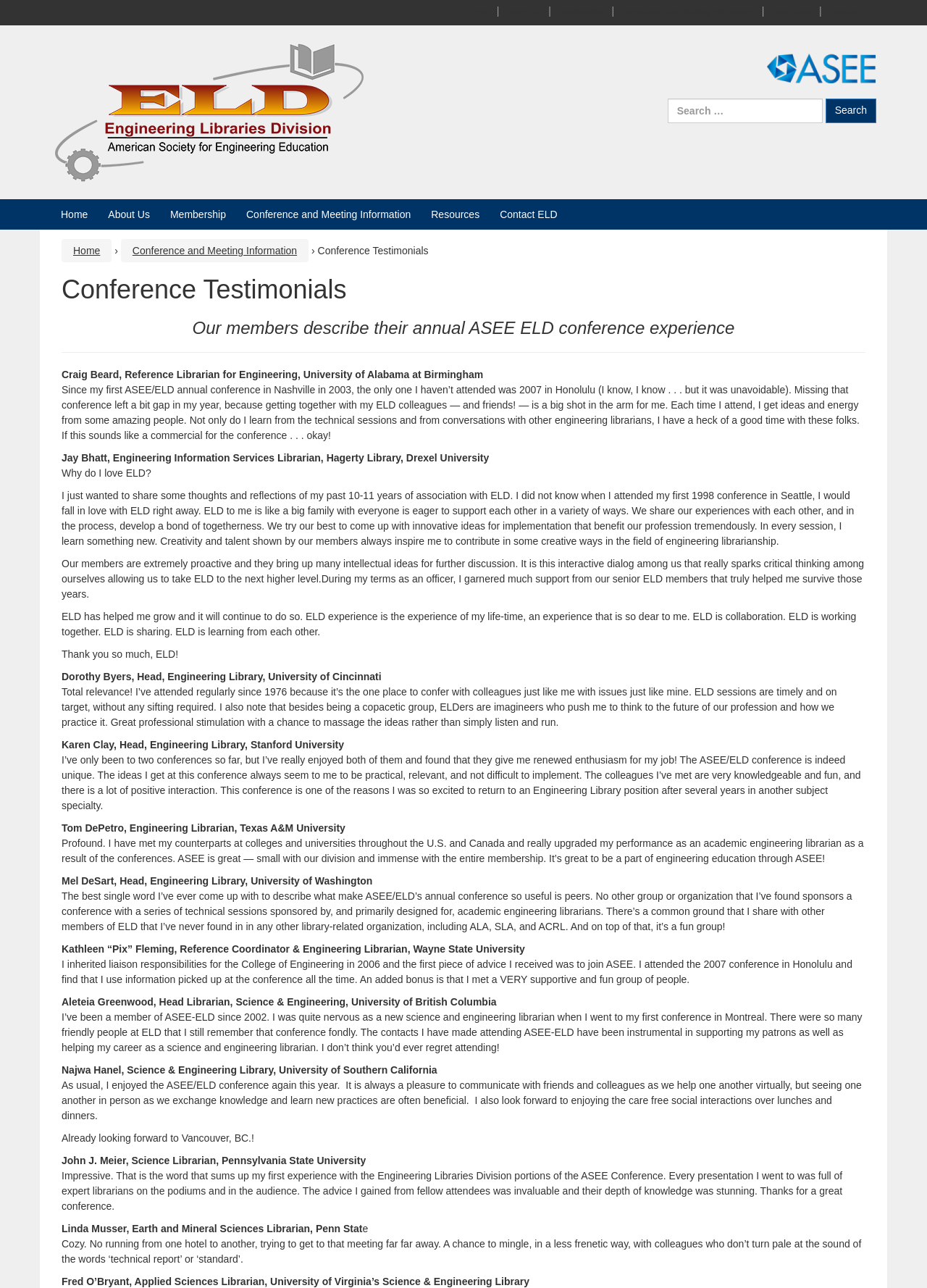Provide the bounding box coordinates for the UI element described in this sentence: "Skip to content". The coordinates should be four float values between 0 and 1, i.e., [left, top, right, bottom].

[0.0, 0.0, 0.074, 0.012]